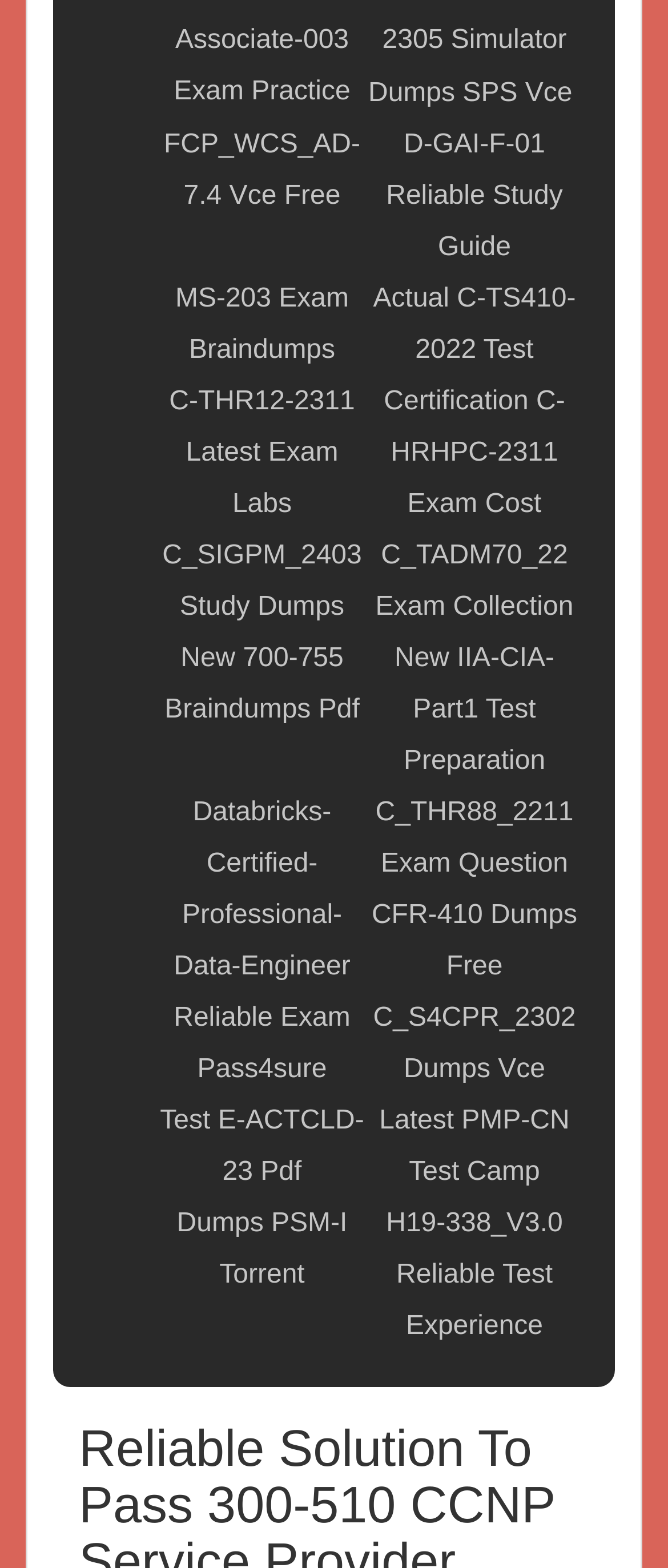Indicate the bounding box coordinates of the element that needs to be clicked to satisfy the following instruction: "Explore MS-203 Exam Braindumps". The coordinates should be four float numbers between 0 and 1, i.e., [left, top, right, bottom].

[0.233, 0.174, 0.551, 0.24]